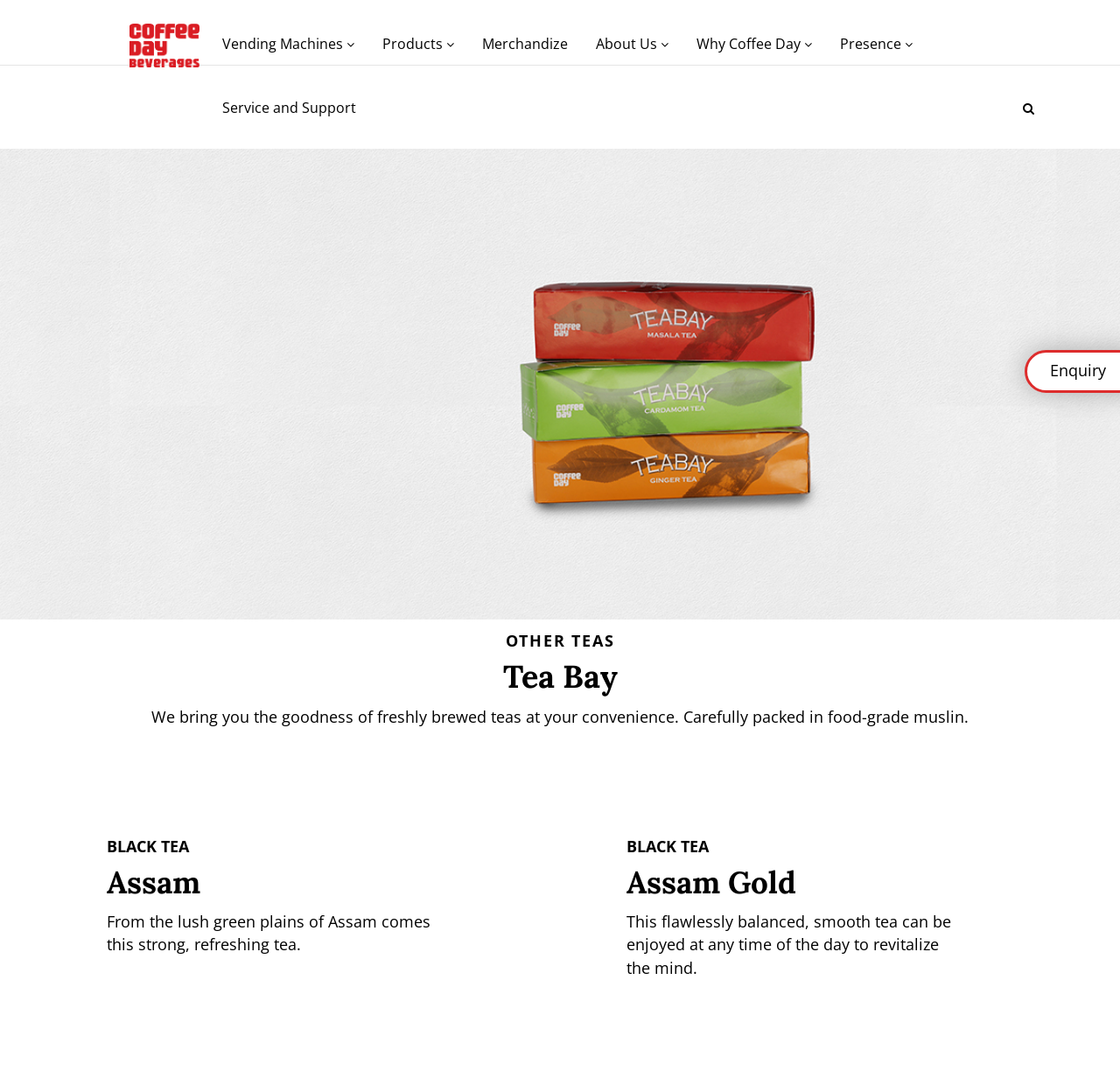Determine the bounding box coordinates of the region to click in order to accomplish the following instruction: "Submit a new resource". Provide the coordinates as four float numbers between 0 and 1, specifically [left, top, right, bottom].

None